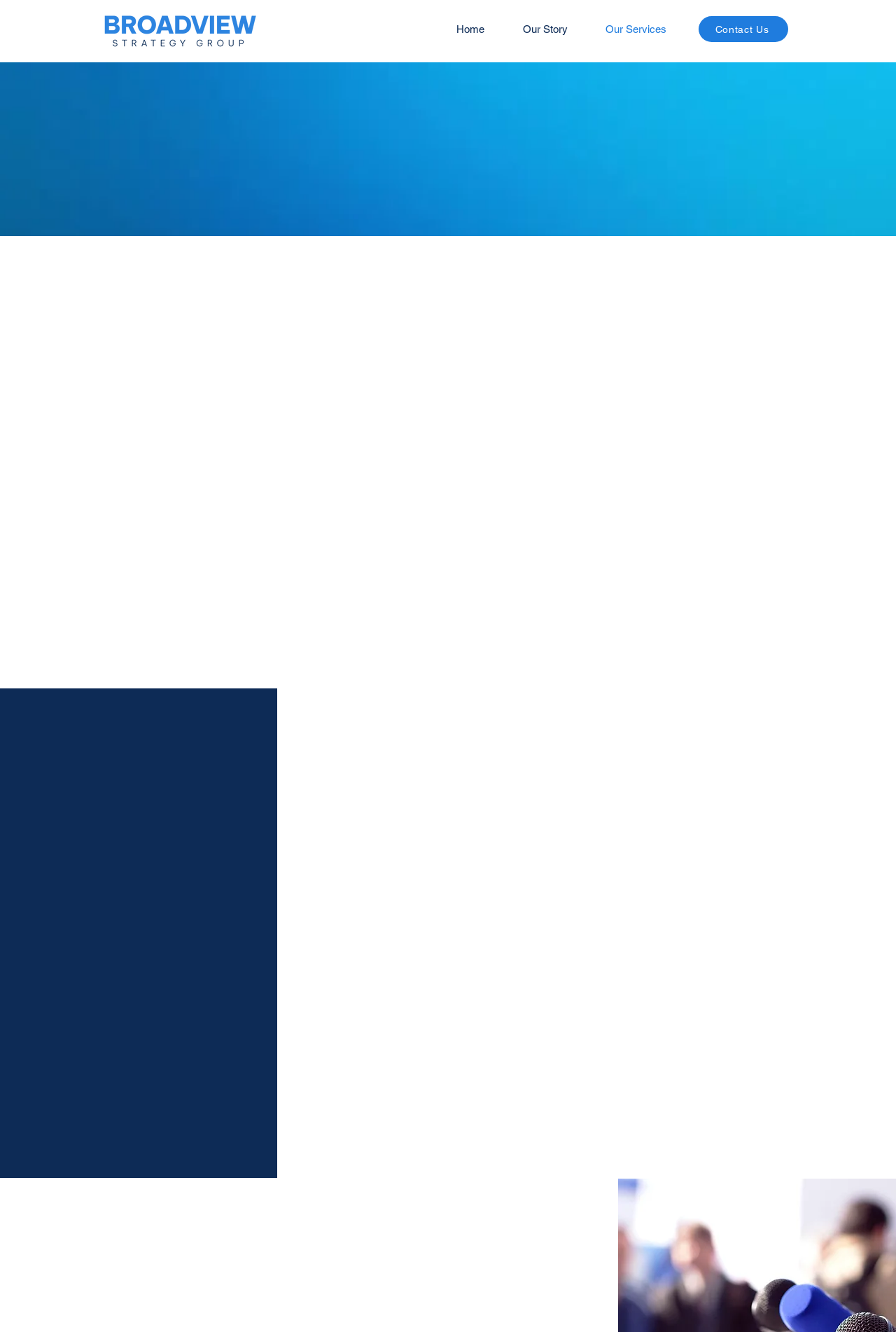What is the name of the company?
Using the image, elaborate on the answer with as much detail as possible.

The company name is obtained from the root element 'Public Affairs | Broadview Strategy Group' which is the title of the webpage.